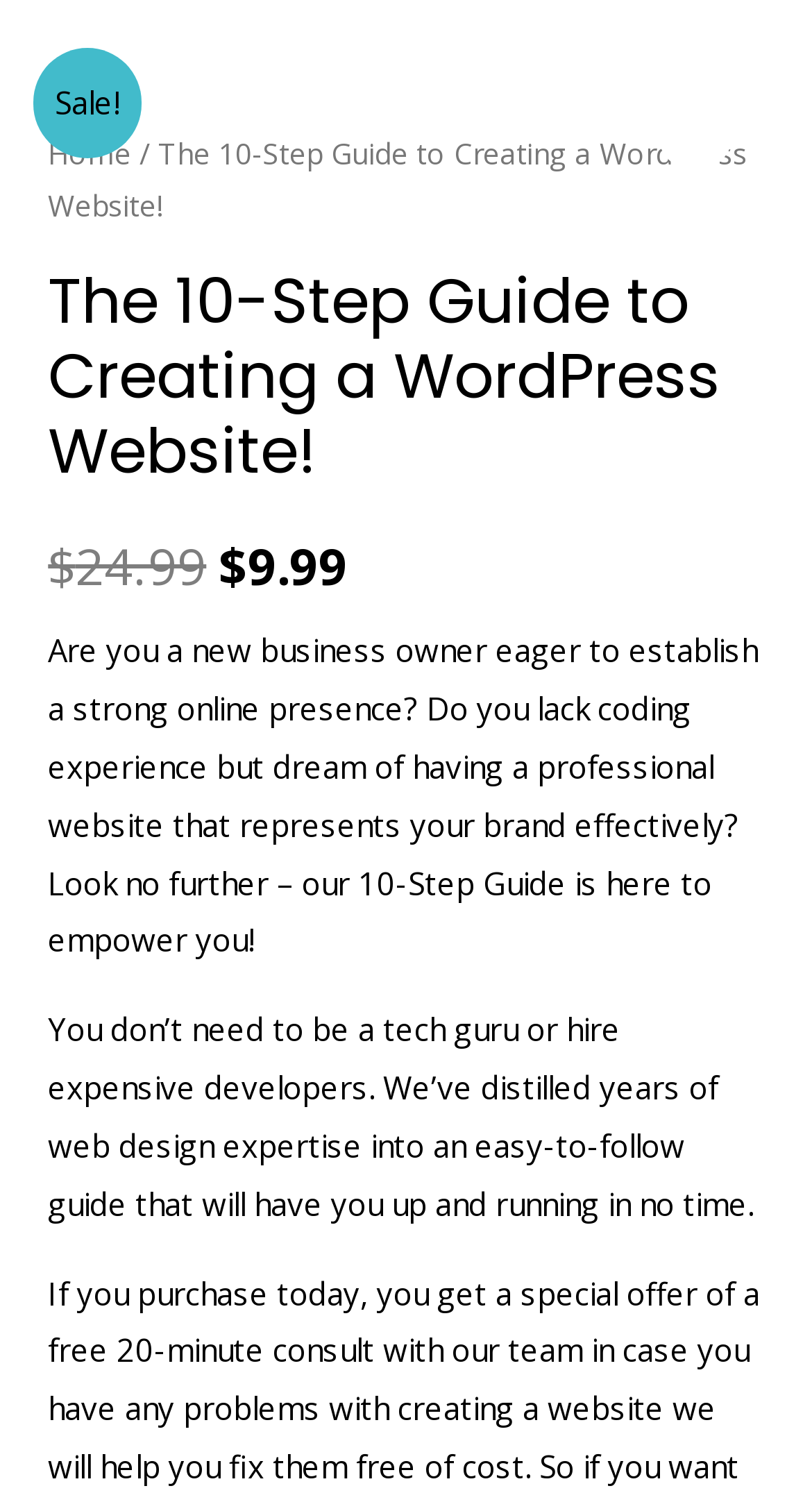Find and provide the bounding box coordinates for the UI element described with: "Home".

[0.059, 0.088, 0.162, 0.115]